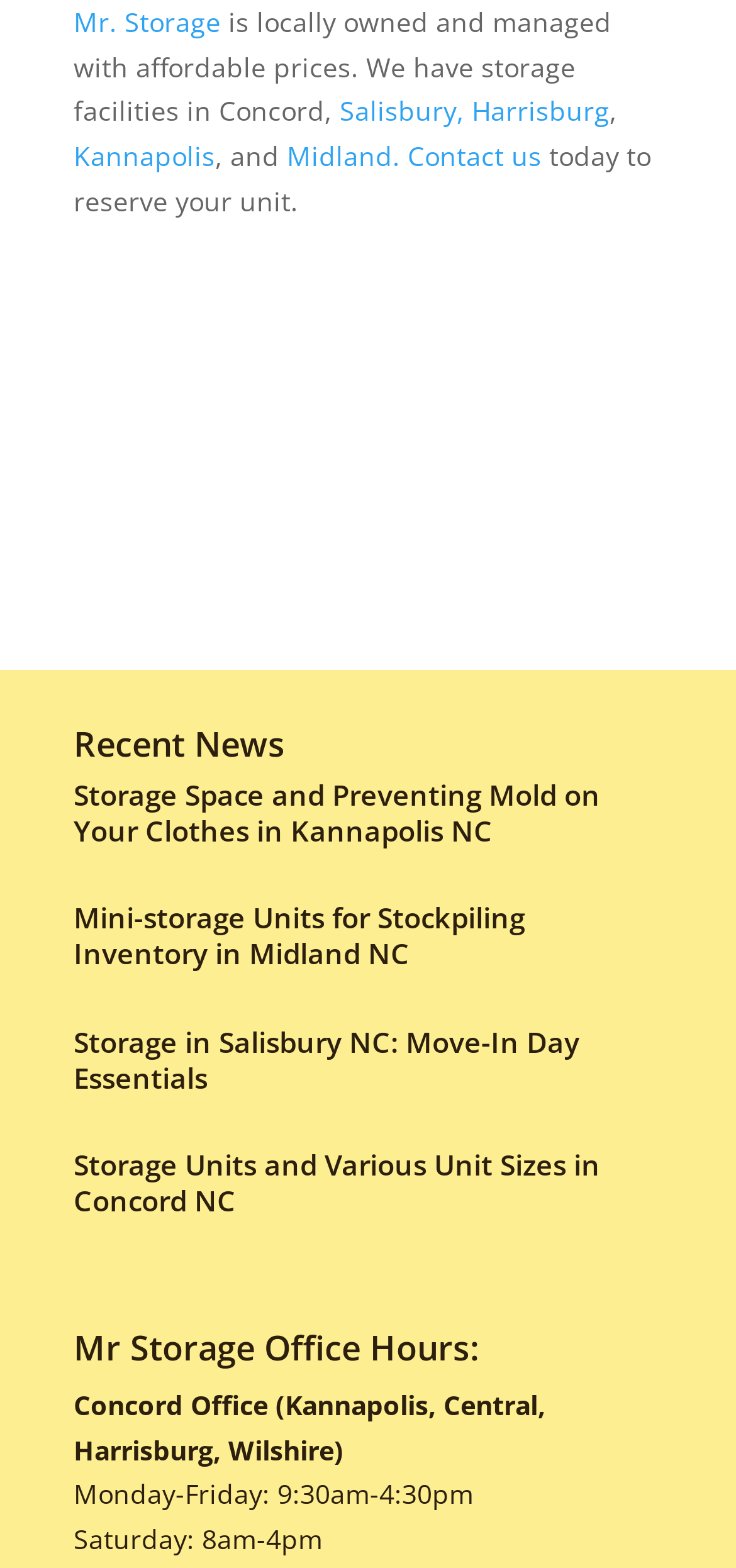Based on the image, please elaborate on the answer to the following question:
How many news articles are listed on the webpage?

There are four news articles listed under the 'Recent News' section. Each article has a heading and a link, and they are all listed separately. Therefore, I can count a total of four news articles on the webpage.